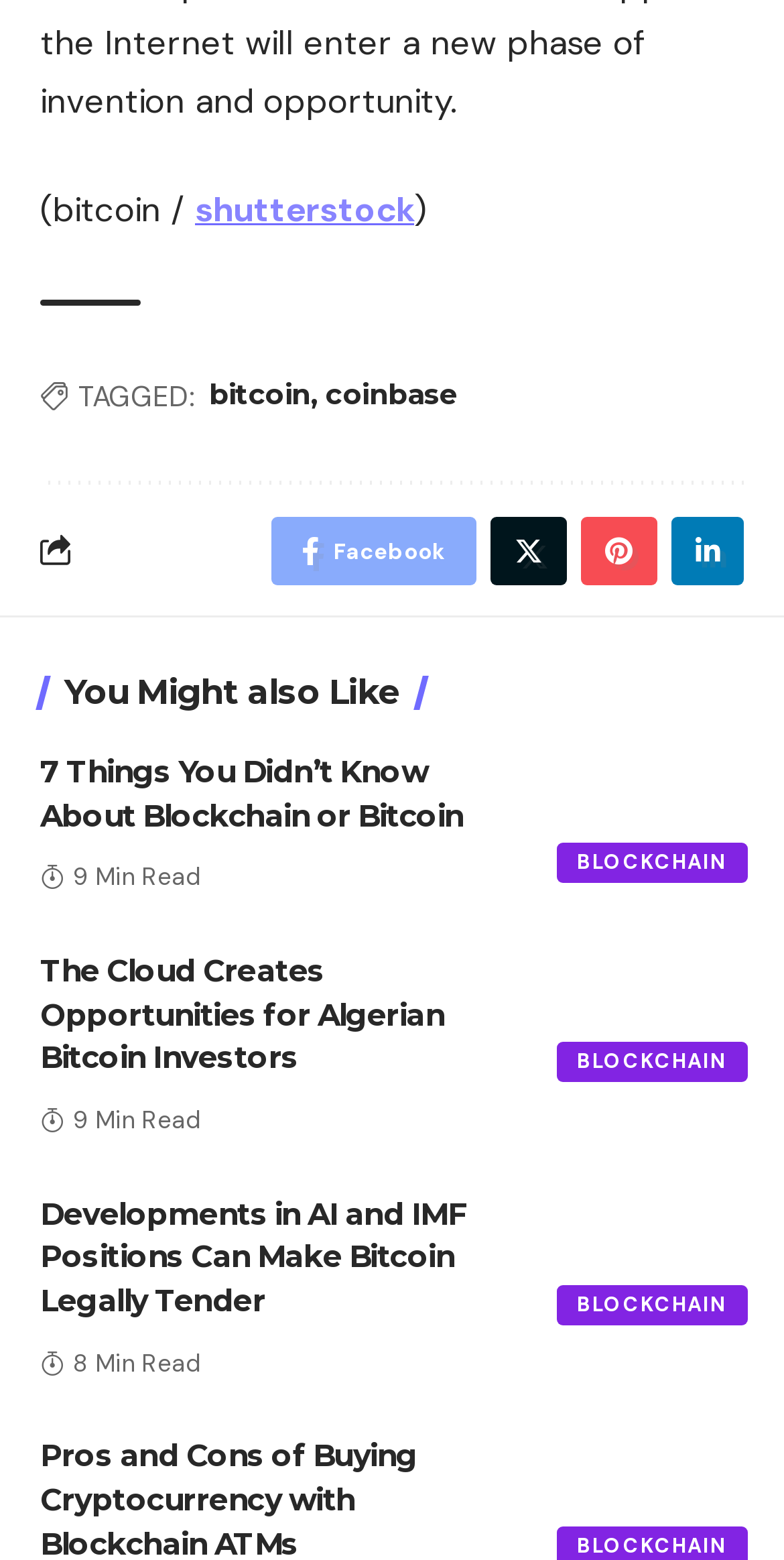What is the topic of the webpage? Examine the screenshot and reply using just one word or a brief phrase.

Bitcoin and Blockchain